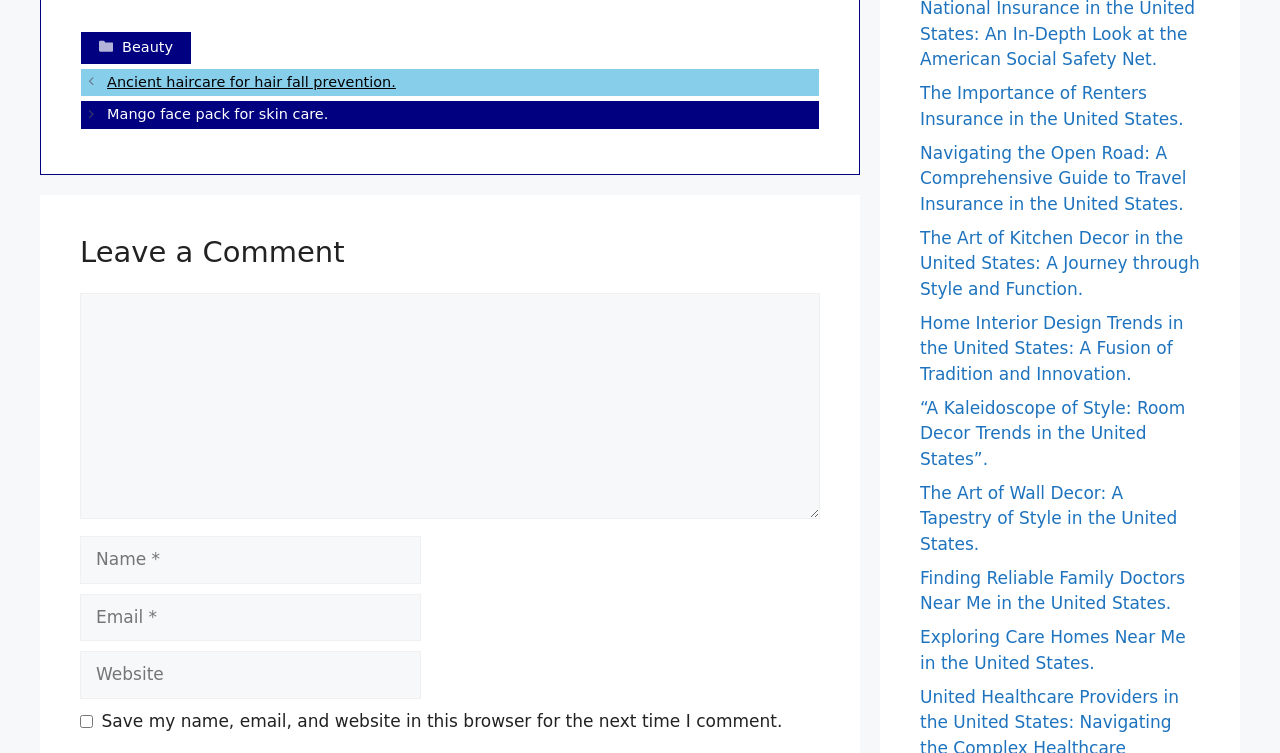Please locate the bounding box coordinates of the element that needs to be clicked to achieve the following instruction: "Enter your name". The coordinates should be four float numbers between 0 and 1, i.e., [left, top, right, bottom].

[0.062, 0.712, 0.329, 0.775]